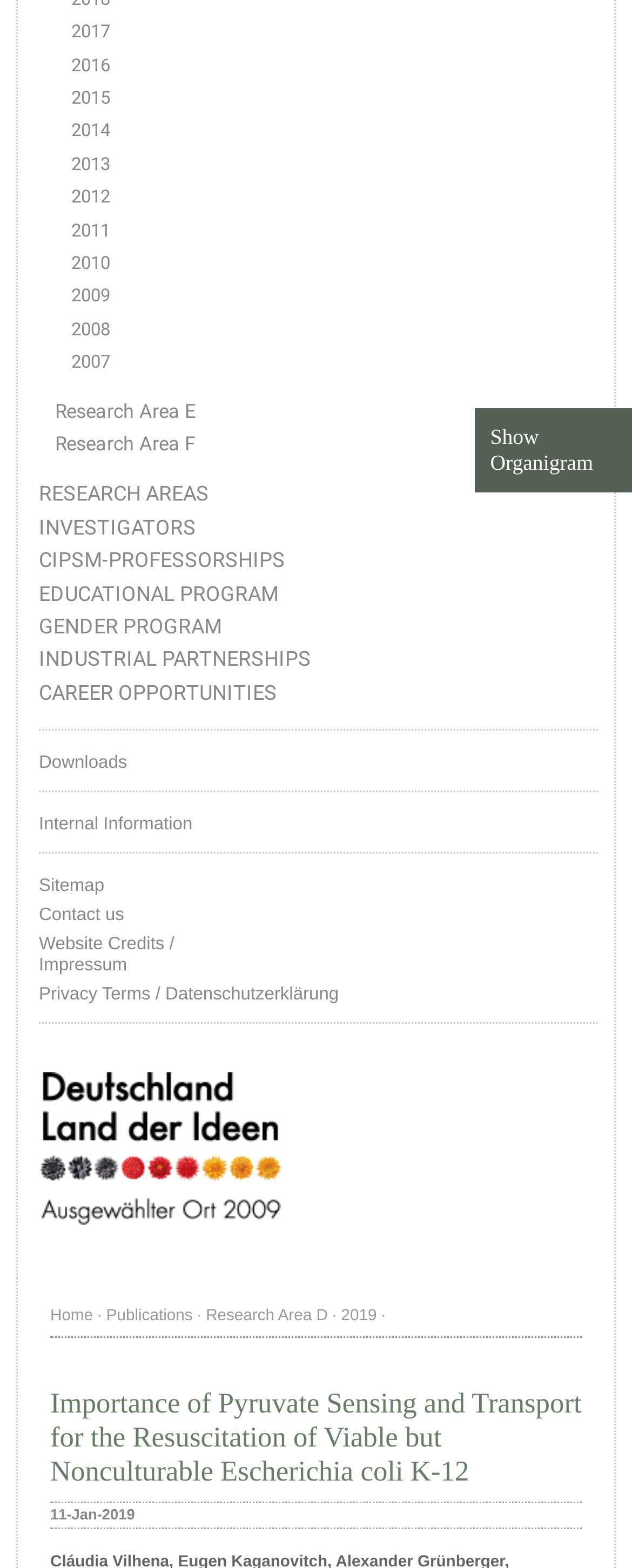Please determine the bounding box coordinates for the UI element described as: "Investigators".

[0.062, 0.328, 0.946, 0.344]